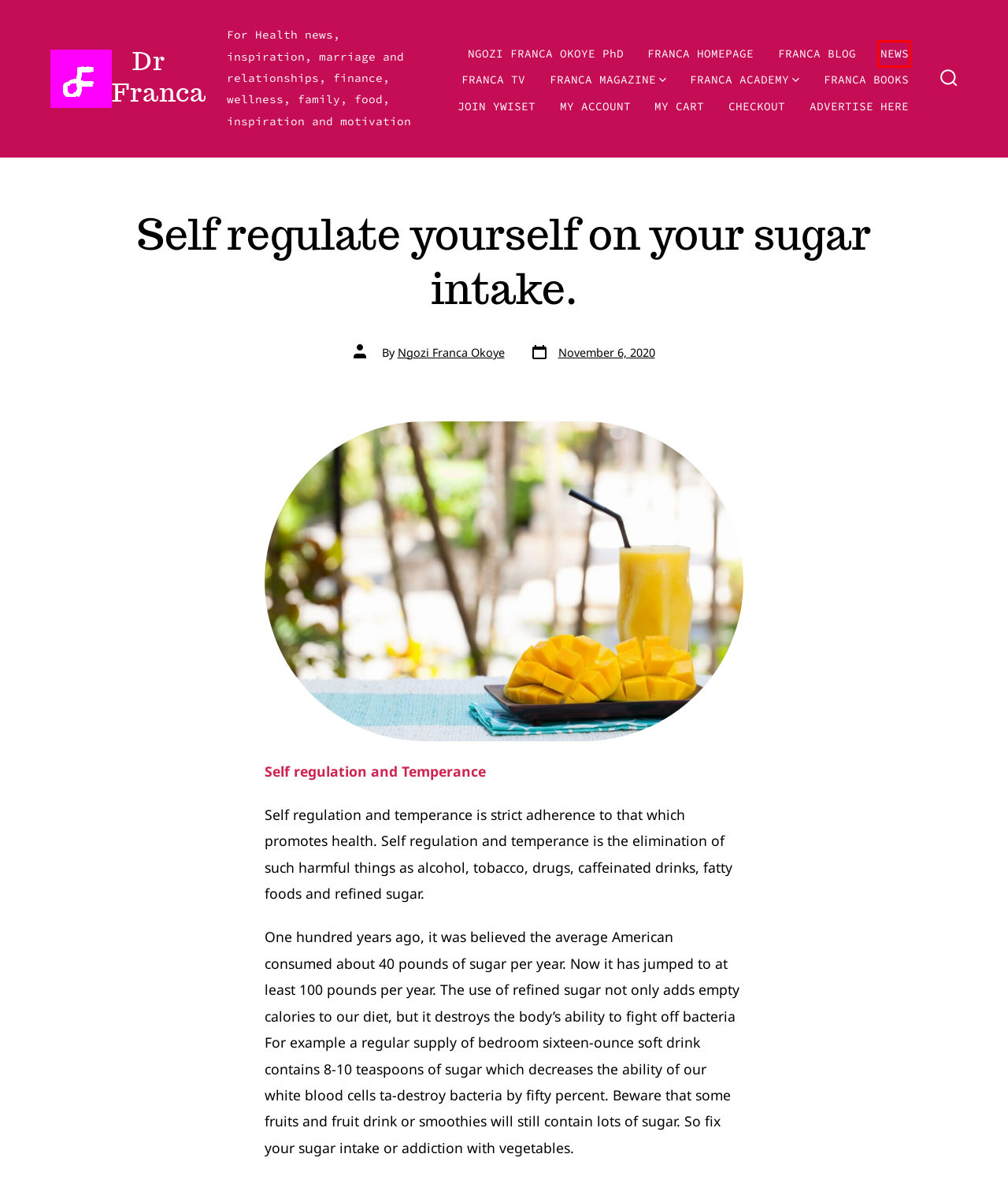You are provided with a screenshot of a webpage containing a red rectangle bounding box. Identify the webpage description that best matches the new webpage after the element in the bounding box is clicked. Here are the potential descriptions:
A. My Cart – Dr Franca
B. Prof FRANCA ACADEMY – Dr Franca
C. Franca Magazine – Dr Franca
D. Ngozi Franca Okoye – Dr Franca
E. Professor Ngozi Franca Okoye PhD – Dr Franca
F. My Account – Dr Franca
G. NEWS – Dr Franca
H. FRANCA BOOKS – Dr Franca

G